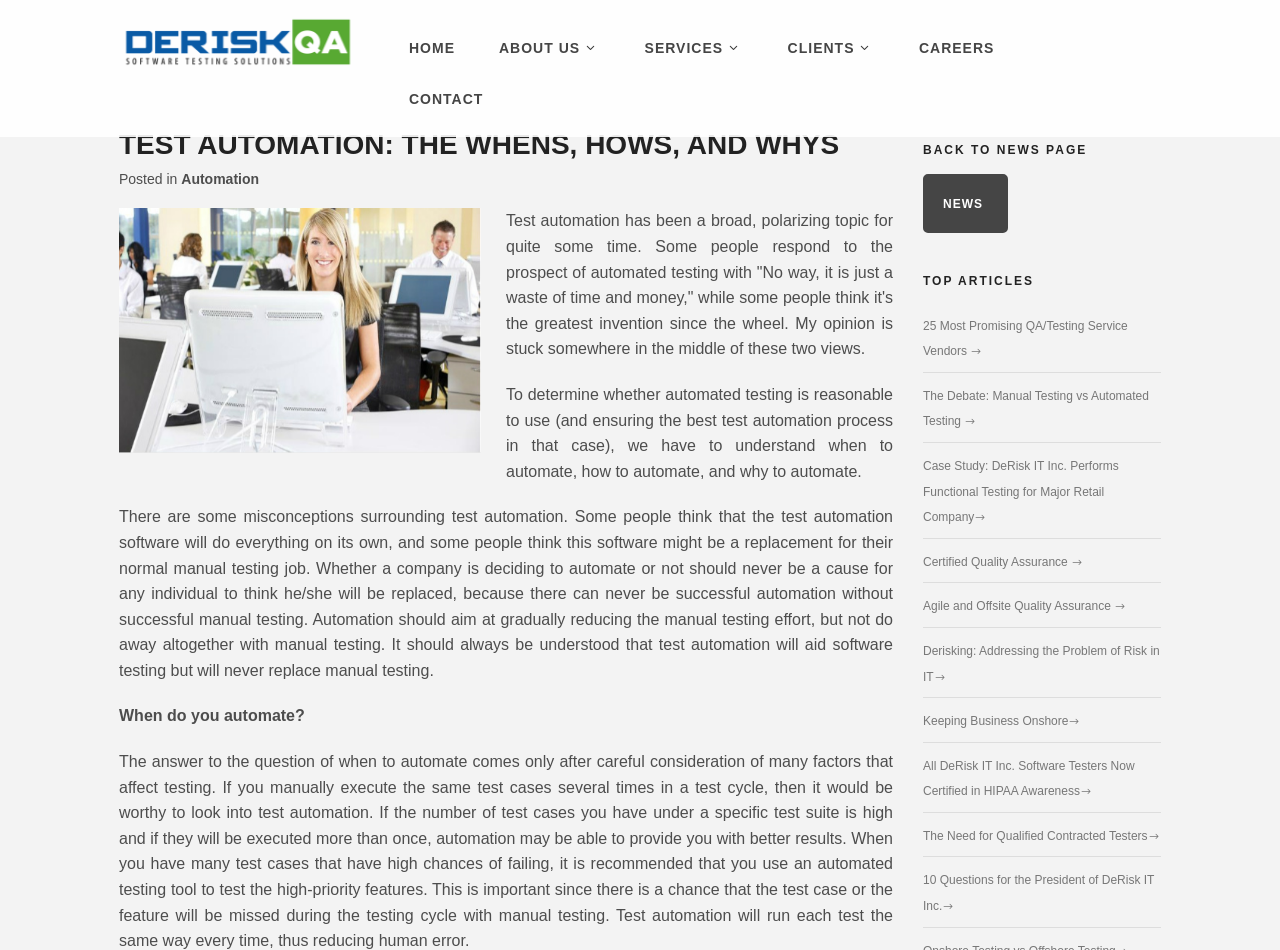Can you find and provide the main heading text of this webpage?

TEST AUTOMATION: THE WHENS, HOWS, AND WHYS